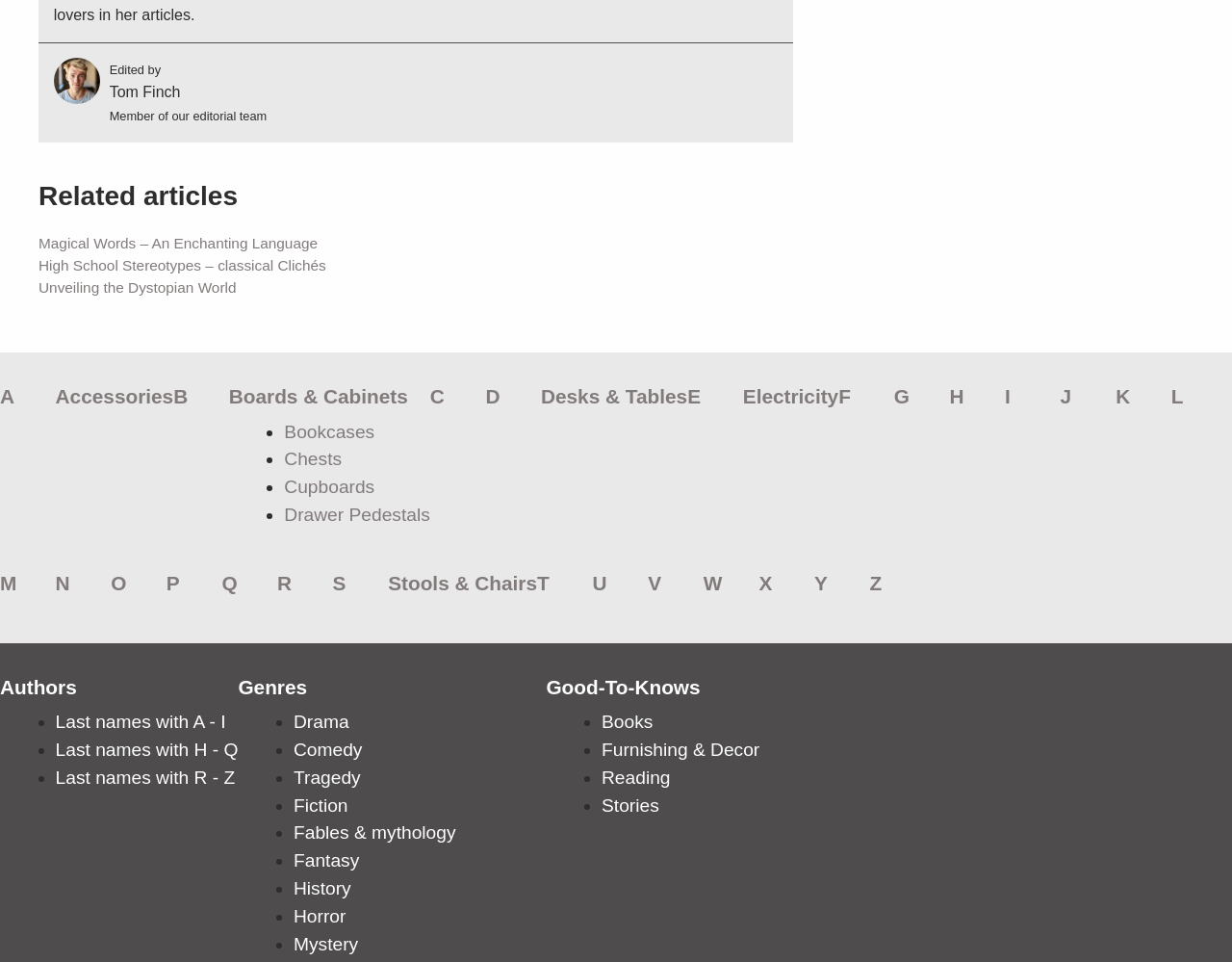Provide the bounding box coordinates of the HTML element this sentence describes: "Drawer Pedestals".

[0.231, 0.524, 0.349, 0.545]